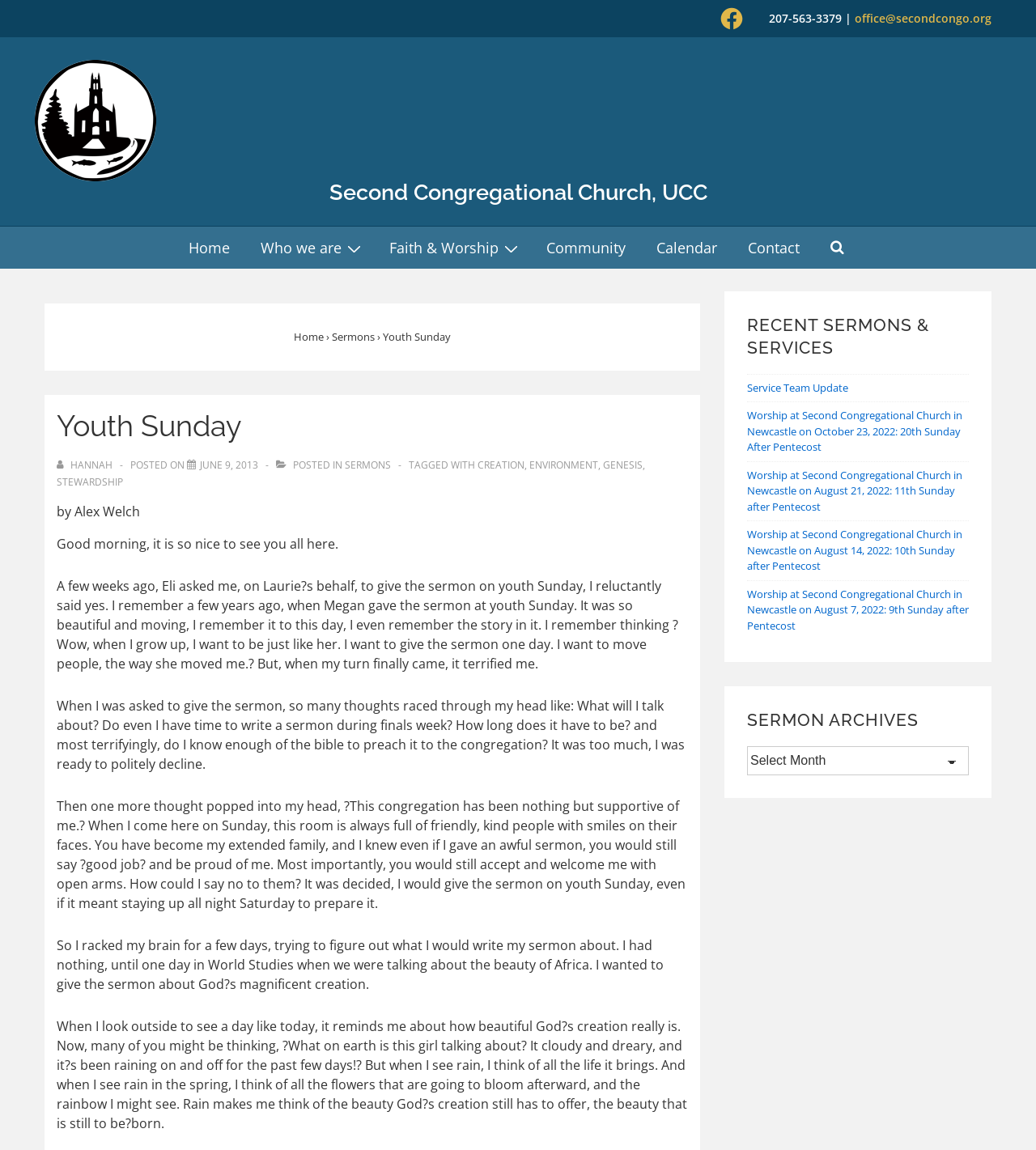What is the phone number on the top right corner?
From the details in the image, provide a complete and detailed answer to the question.

I found the phone number by looking at the top right corner of the webpage, where I saw a static text element with the content '207-563-3379 |'.